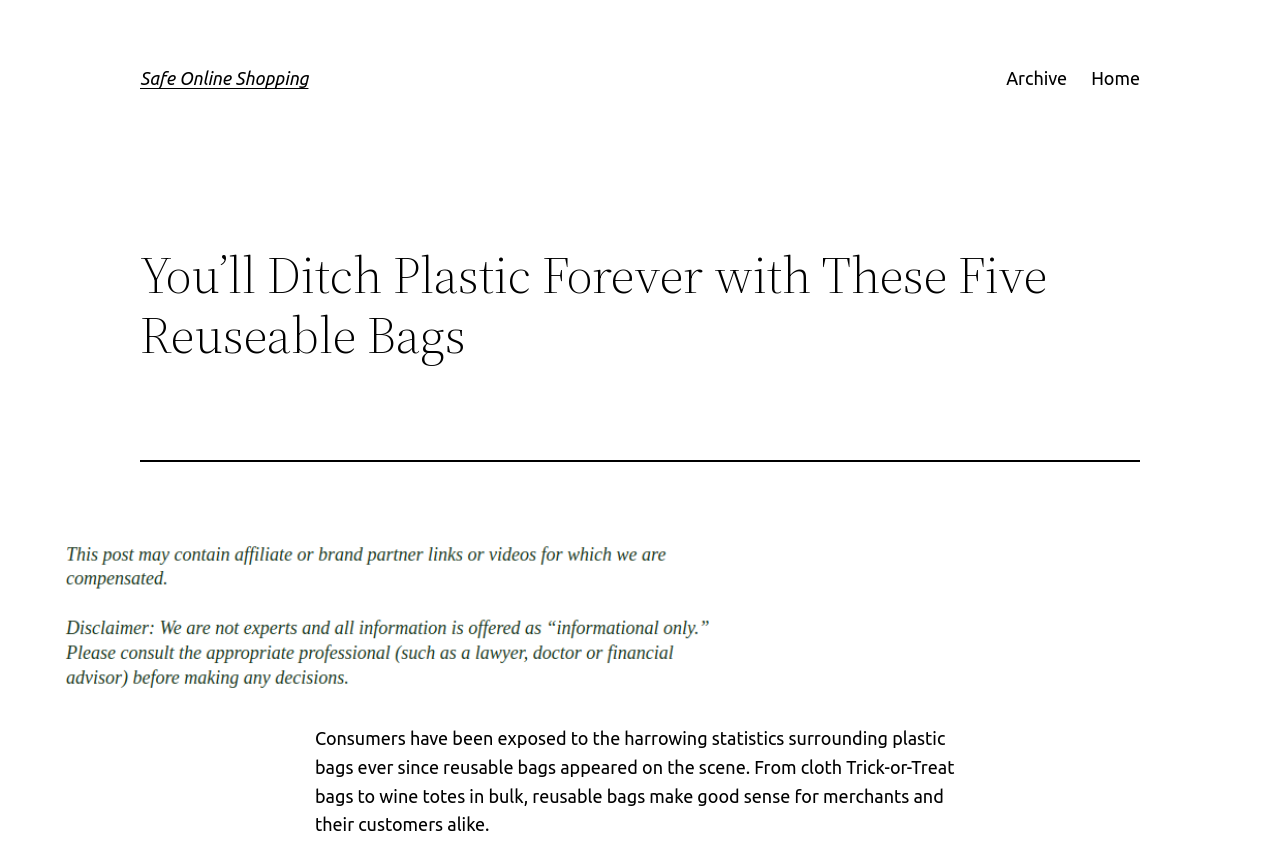What is the text above the separator?
From the screenshot, supply a one-word or short-phrase answer.

You’ll Ditch Plastic Forever with These Five Reuseable Bags